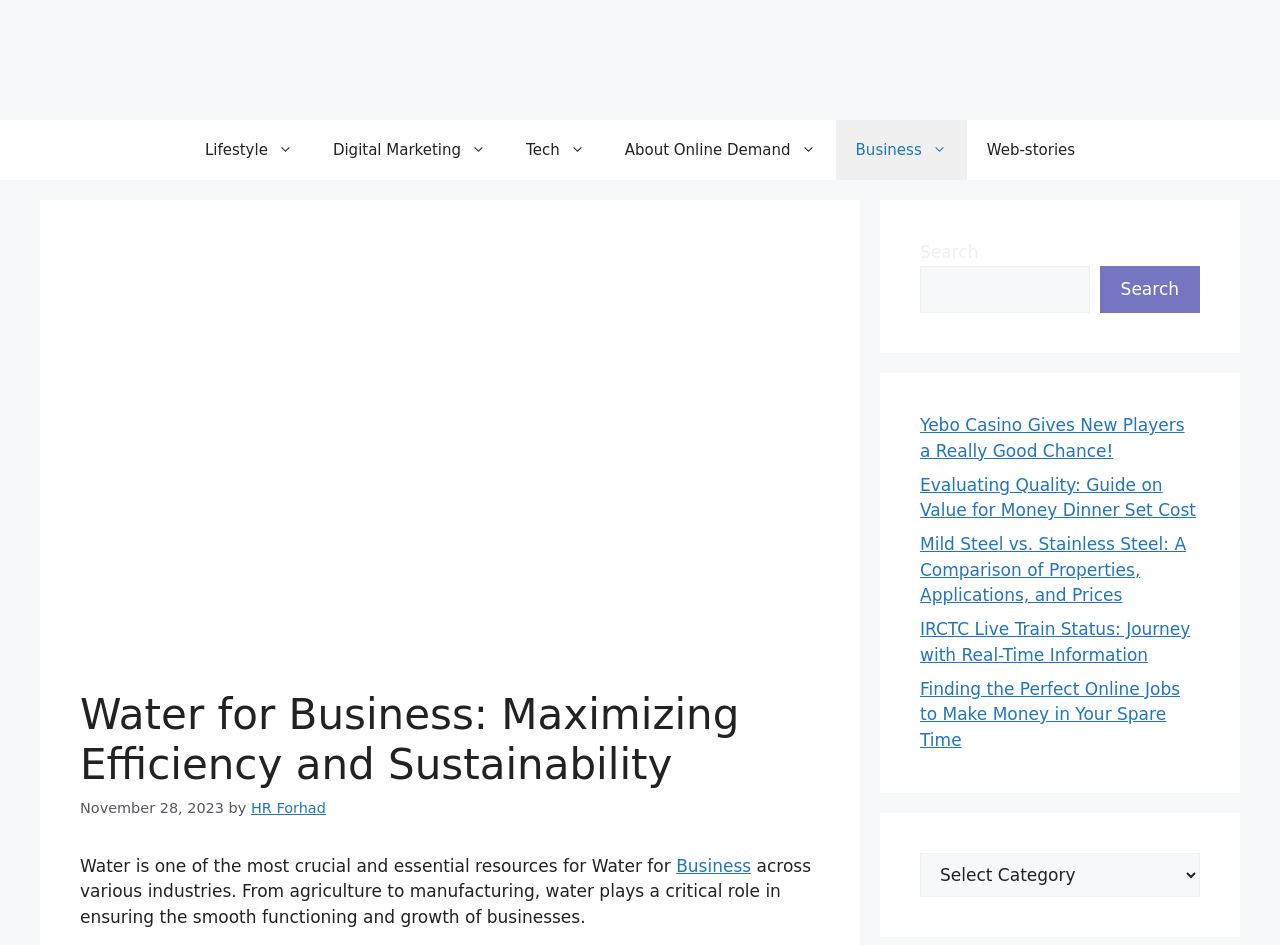Highlight the bounding box coordinates of the element that should be clicked to carry out the following instruction: "Visit Yebo Casino page". The coordinates must be given as four float numbers ranging from 0 to 1, i.e., [left, top, right, bottom].

[0.719, 0.439, 0.925, 0.487]